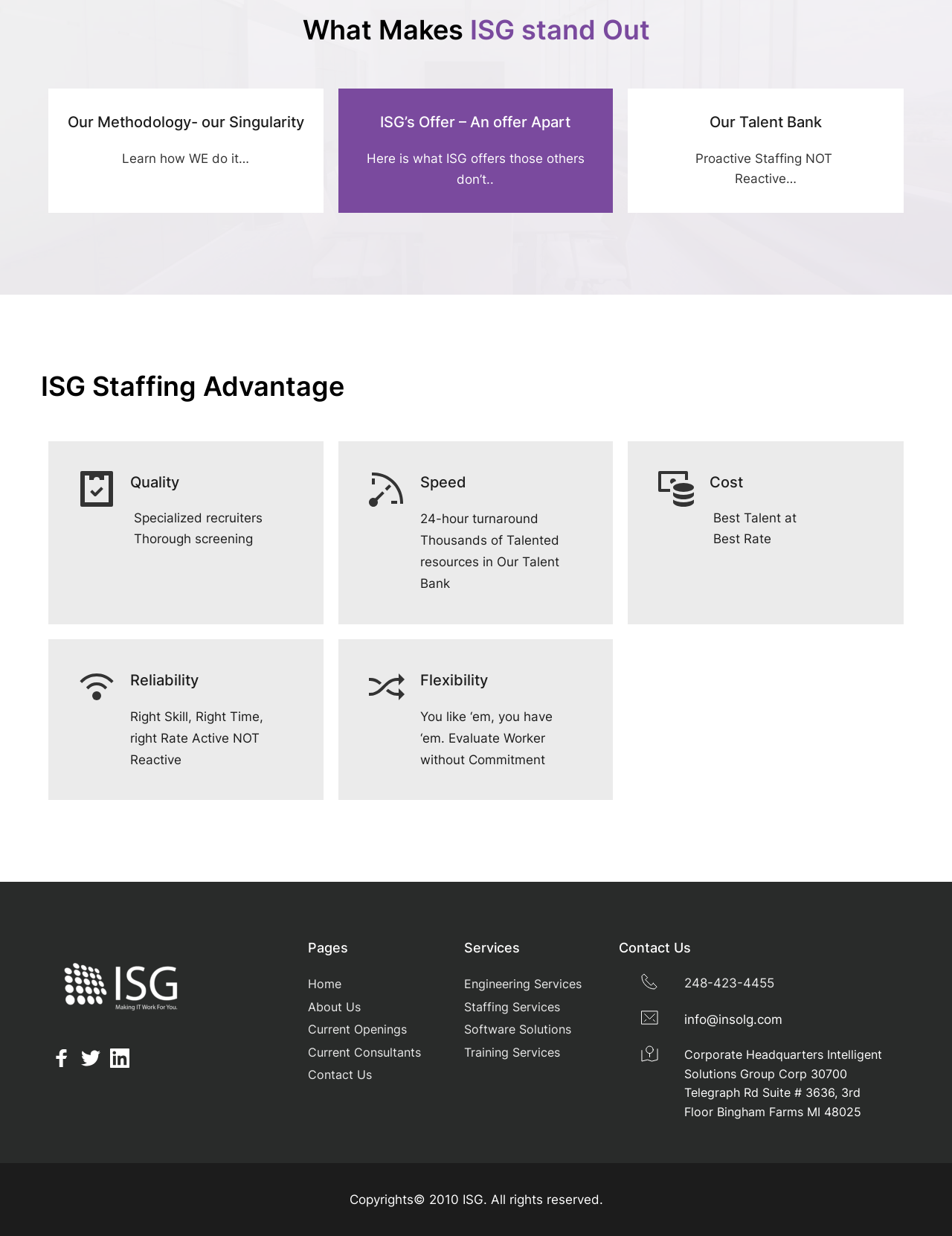Please find the bounding box coordinates (top-left x, top-left y, bottom-right x, bottom-right y) in the screenshot for the UI element described as follows: parent_node: Our Methodology- our Singularity

[0.043, 0.065, 0.347, 0.178]